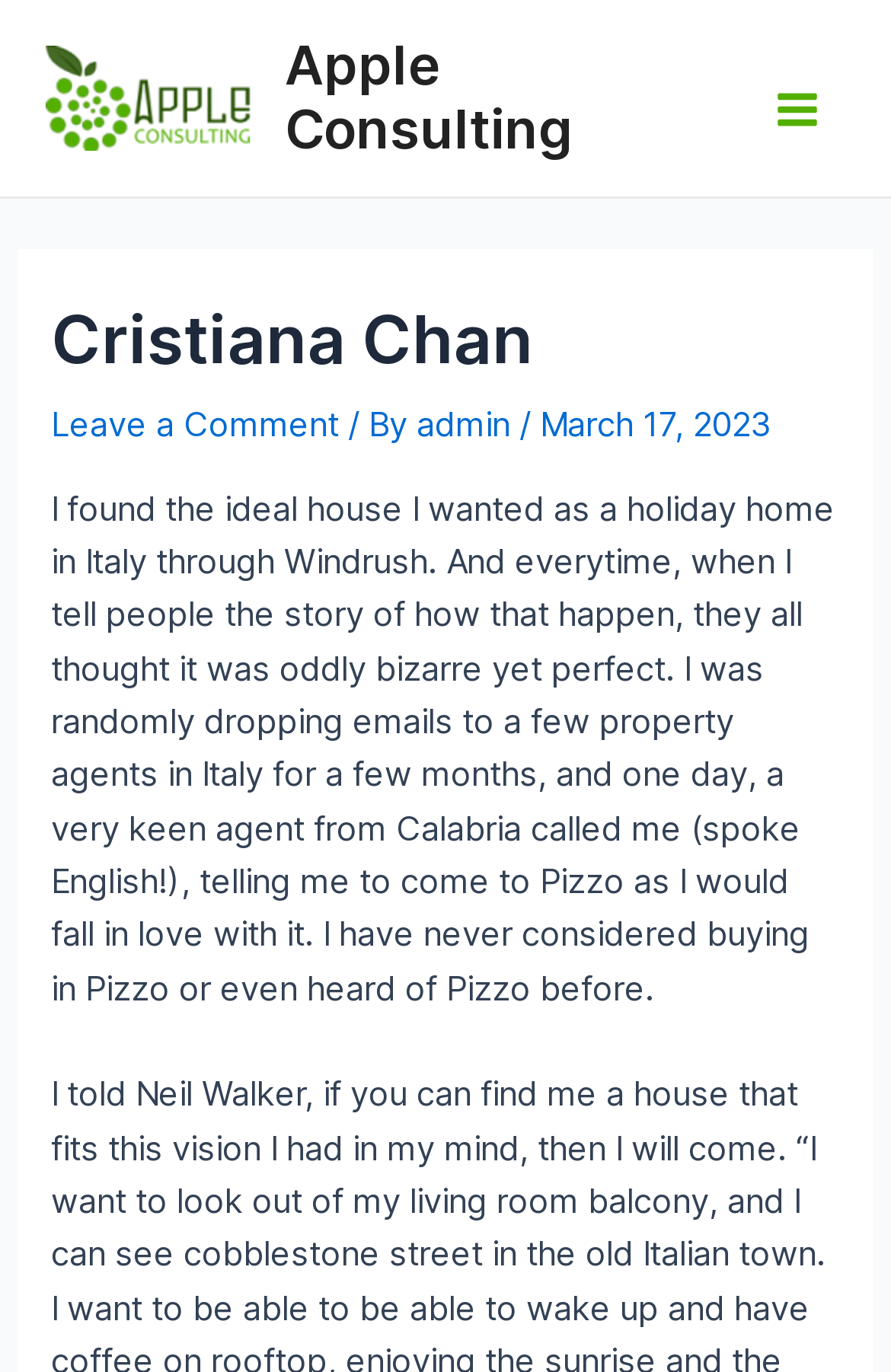What is the company mentioned in the webpage?
Answer the question with a thorough and detailed explanation.

The company 'Apple Consulting' is mentioned in the webpage as a link and also as an image, indicating that it is the company being referred to in the context of the webpage.